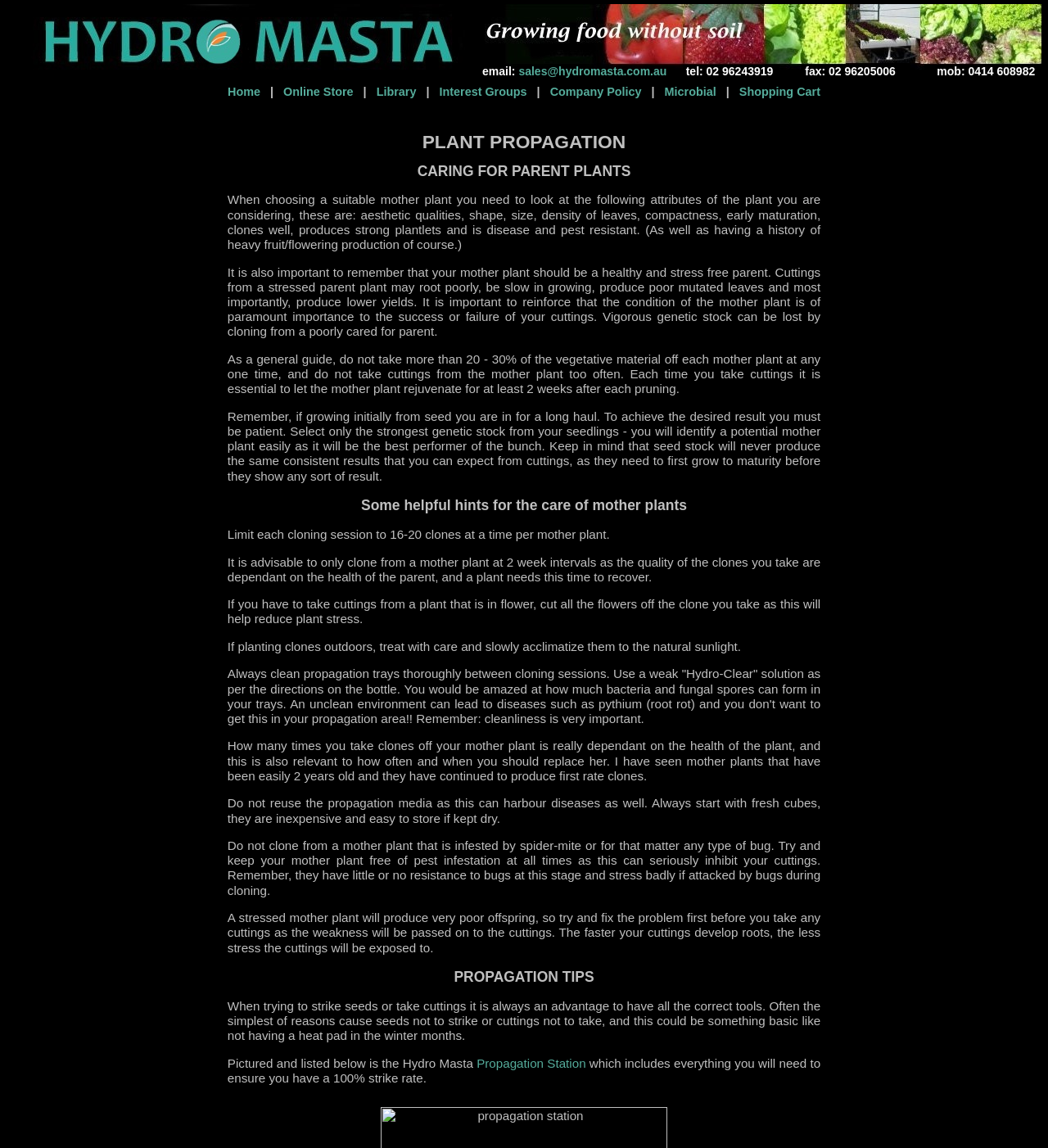Please provide a comprehensive response to the question below by analyzing the image: 
What is the purpose of the Hydro Masta Propagation Station?

According to the webpage, the Hydro Masta Propagation Station is a tool that includes everything needed to ensure a 100% strike rate when trying to strike seeds or take cuttings.